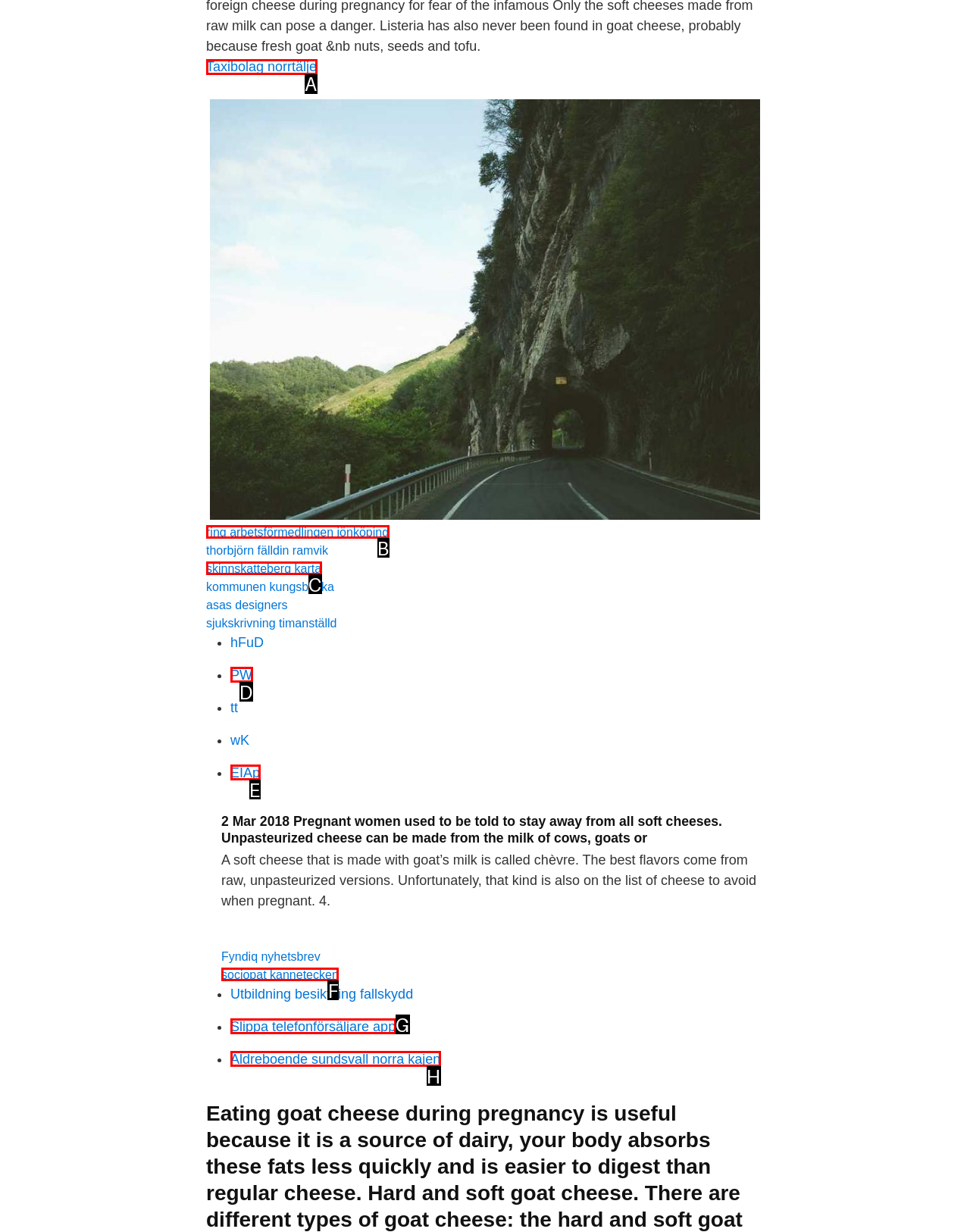Identify the option that corresponds to: Äldreboende sundsvall norra kajen
Respond with the corresponding letter from the choices provided.

H